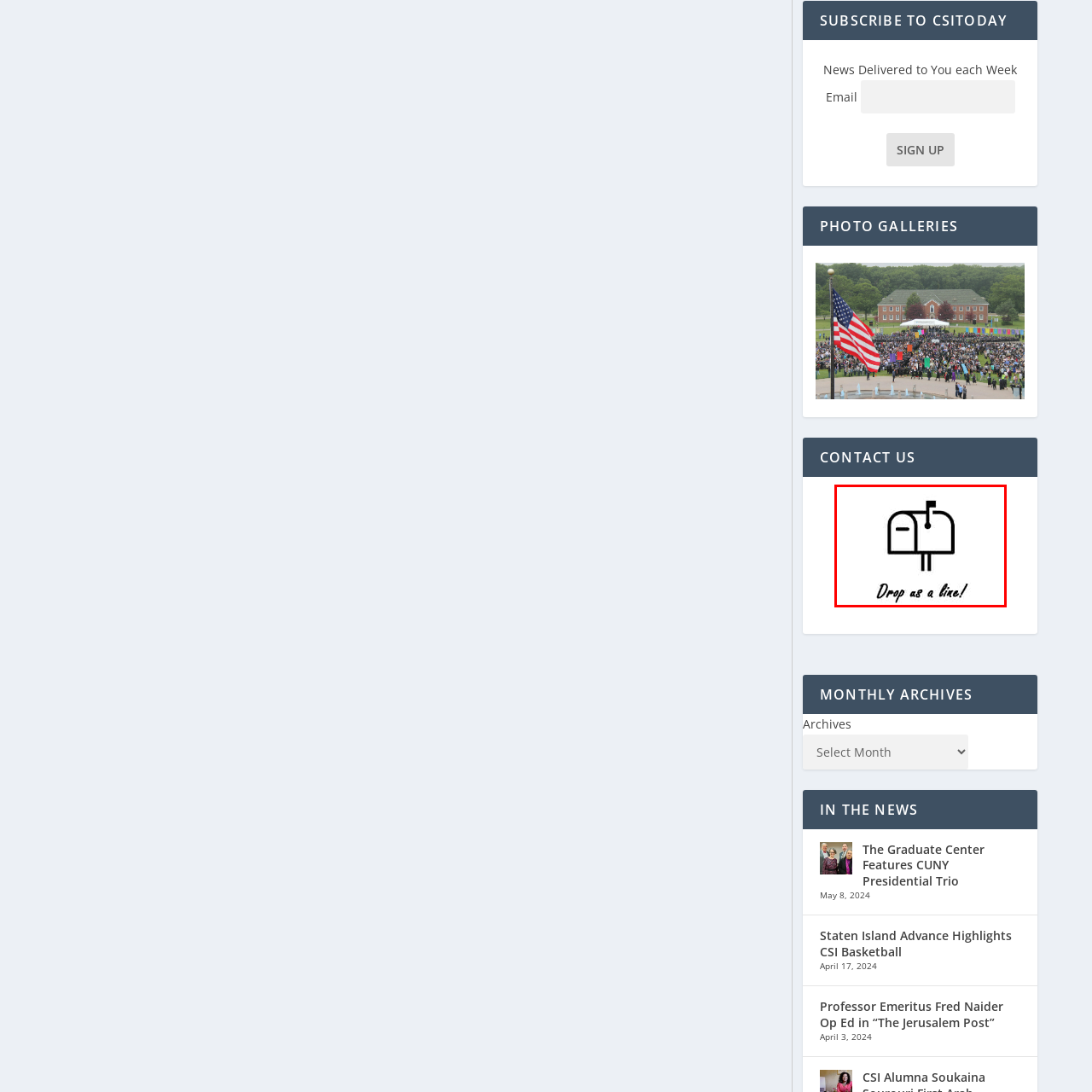What is the purpose of the illustration? Check the image surrounded by the red bounding box and reply with a single word or a short phrase.

to encourage interaction